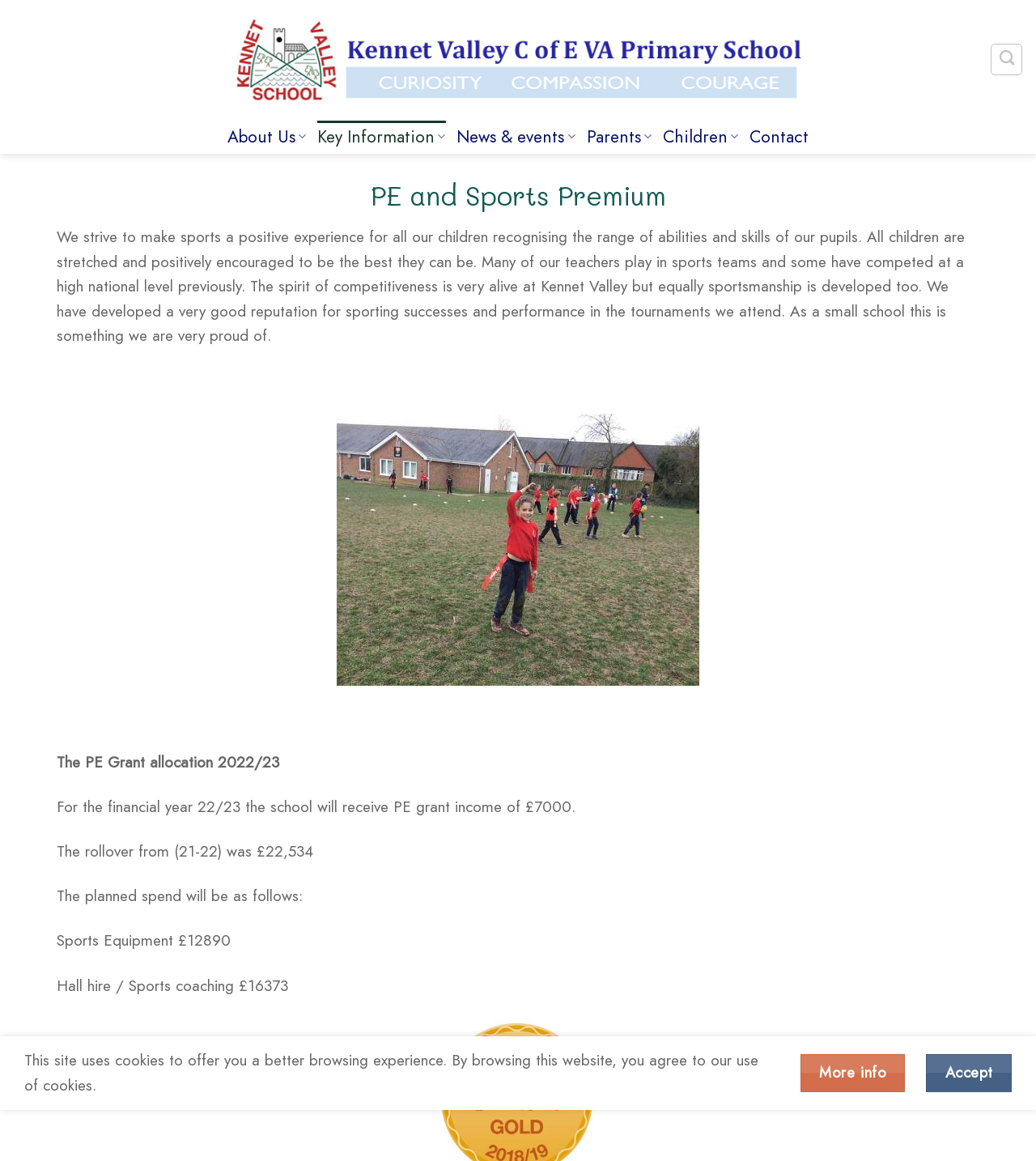Please identify the bounding box coordinates of the element that needs to be clicked to perform the following instruction: "View 'Key Information'".

[0.306, 0.104, 0.43, 0.131]